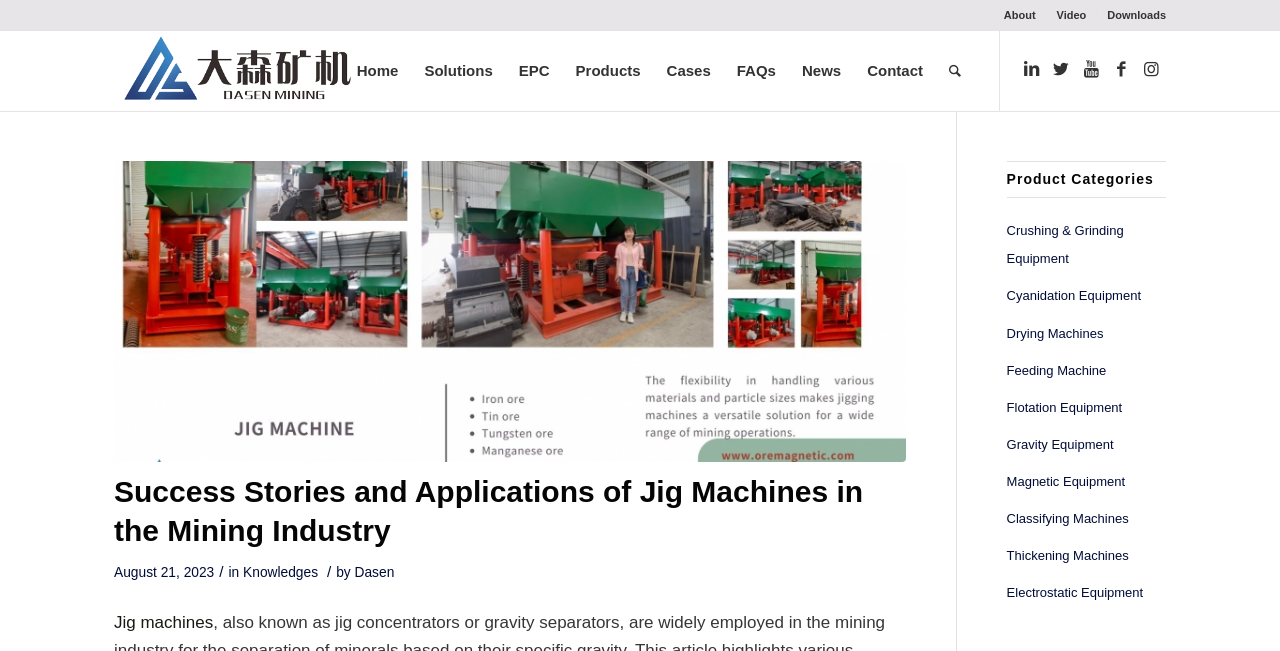Using the provided element description: "Youtube", determine the bounding box coordinates of the corresponding UI element in the screenshot.

[0.841, 0.084, 0.864, 0.131]